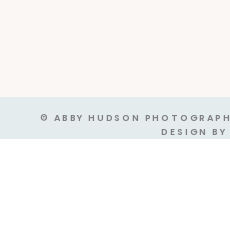Describe all the elements visible in the image meticulously.

The image features a clean, minimalist design showcasing the branding of Abby Hudson Photography. At the top, there is a subtle ink sketch or logo accompanied by the phrase "© ABBY HUDSON PHOTOGRAPHY." The design is finished off at the bottom with the words "DESIGN BY" in a contemporary font, suggesting a professional and polished aesthetic. The use of soft colors and simple text highlights the elegance and creativity characteristic of a photography brand, appealing to clients seeking memorable visual experiences. This image embodies both the personal touch of Abby Hudson's photography services and a design ethos that prioritizes clarity and sophistication.